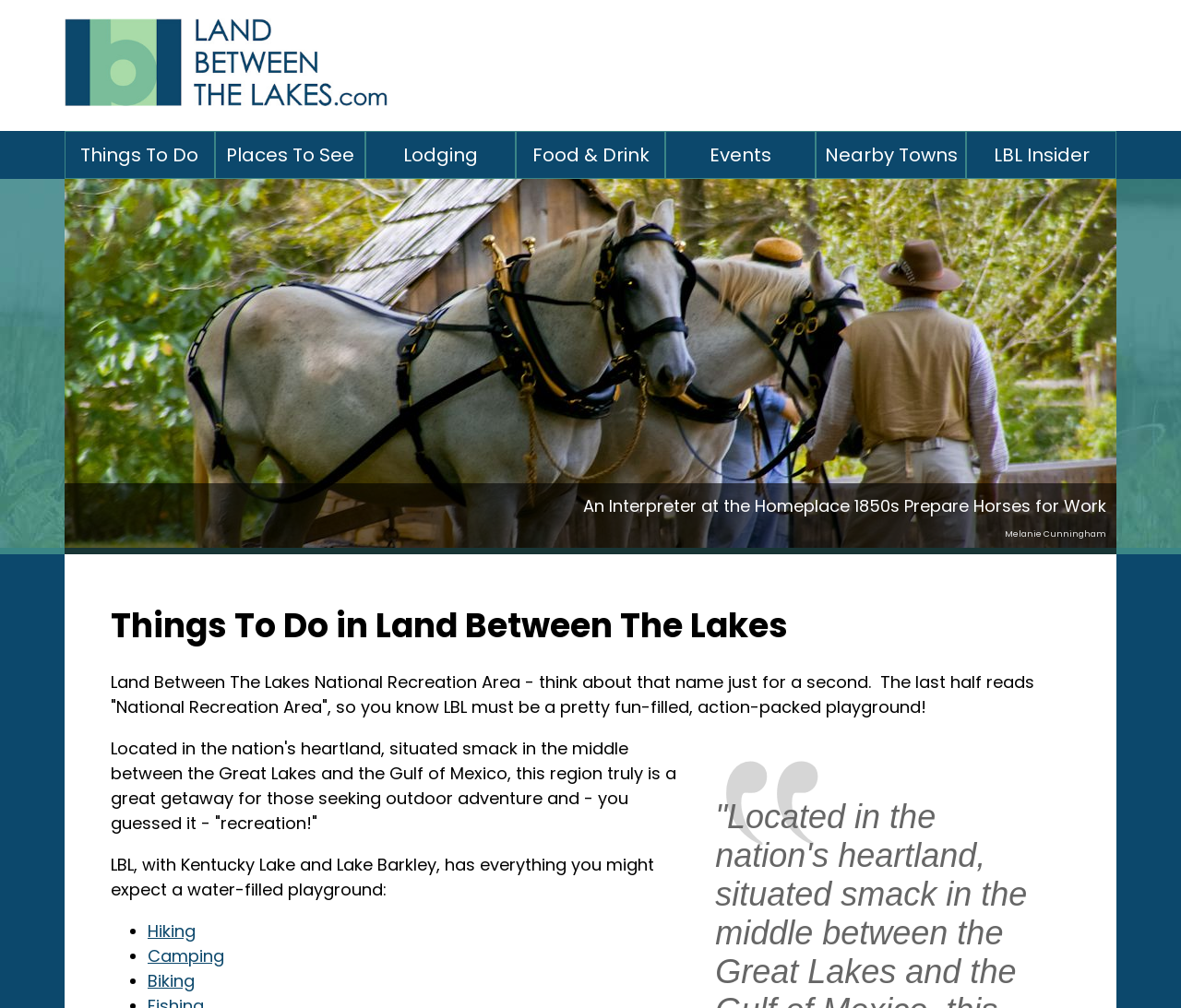Pinpoint the bounding box coordinates for the area that should be clicked to perform the following instruction: "Explore the 'Hiking' activity".

[0.125, 0.912, 0.166, 0.935]